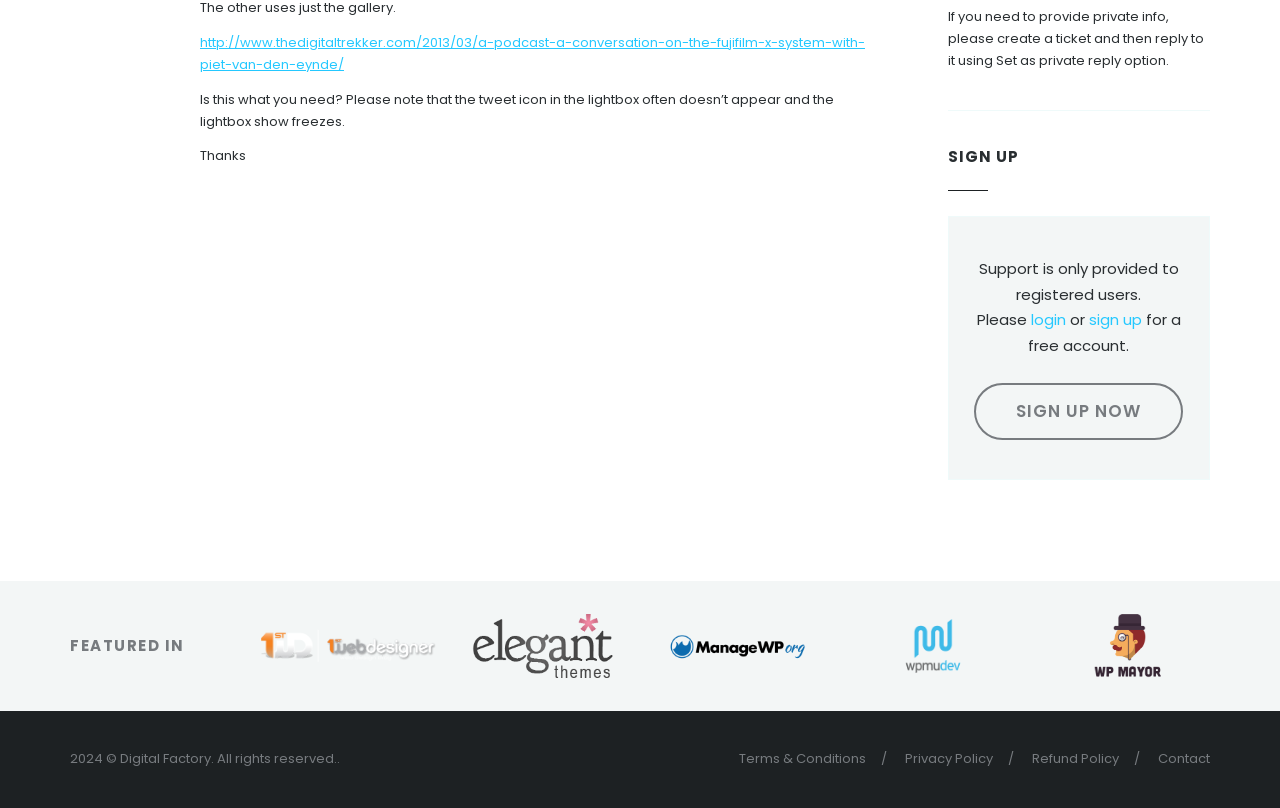Find and provide the bounding box coordinates for the UI element described here: "Terms & Conditions". The coordinates should be given as four float numbers between 0 and 1: [left, top, right, bottom].

[0.566, 0.927, 0.688, 0.951]